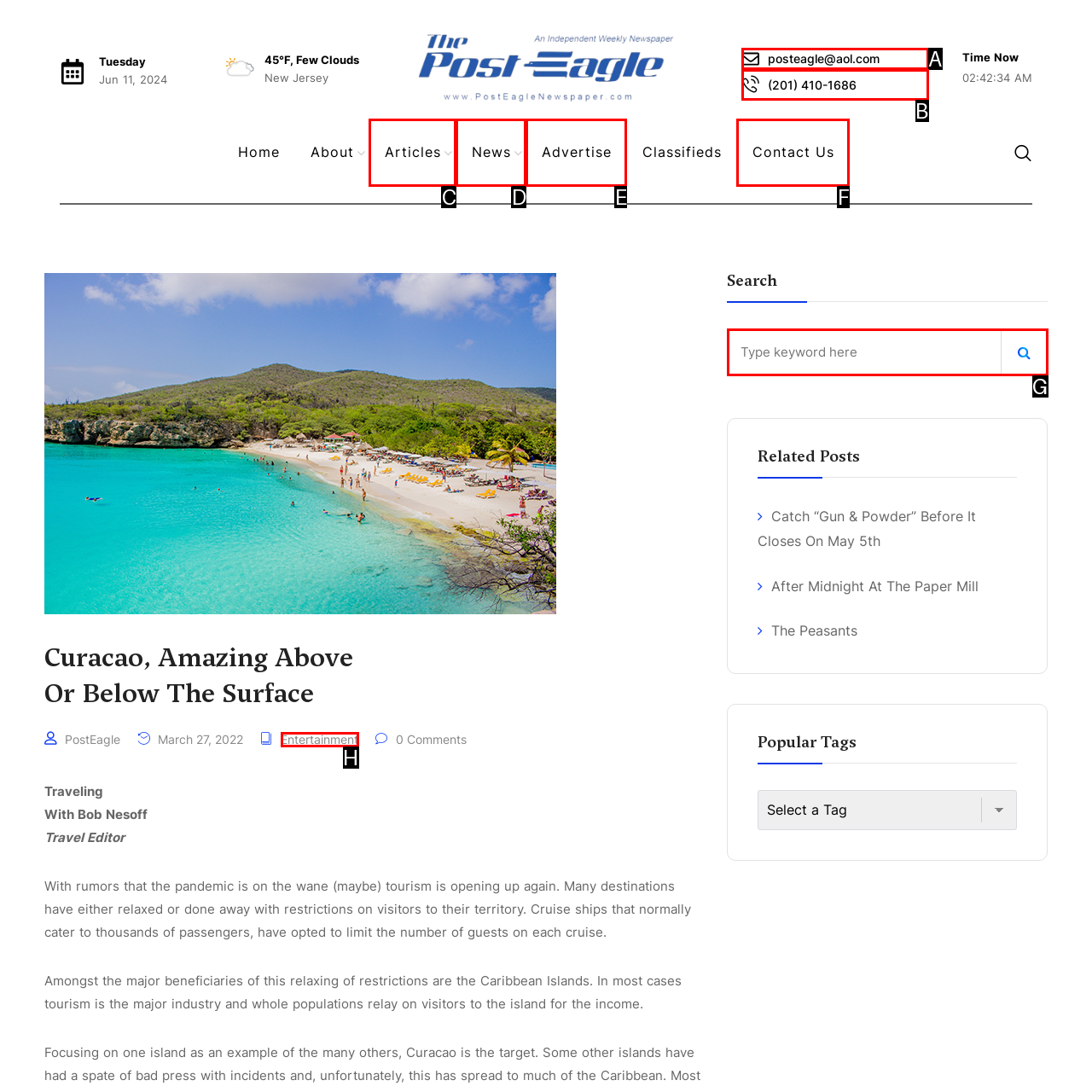Identify which option matches the following description: name="s" placeholder="Type keyword here"
Answer by giving the letter of the correct option directly.

G